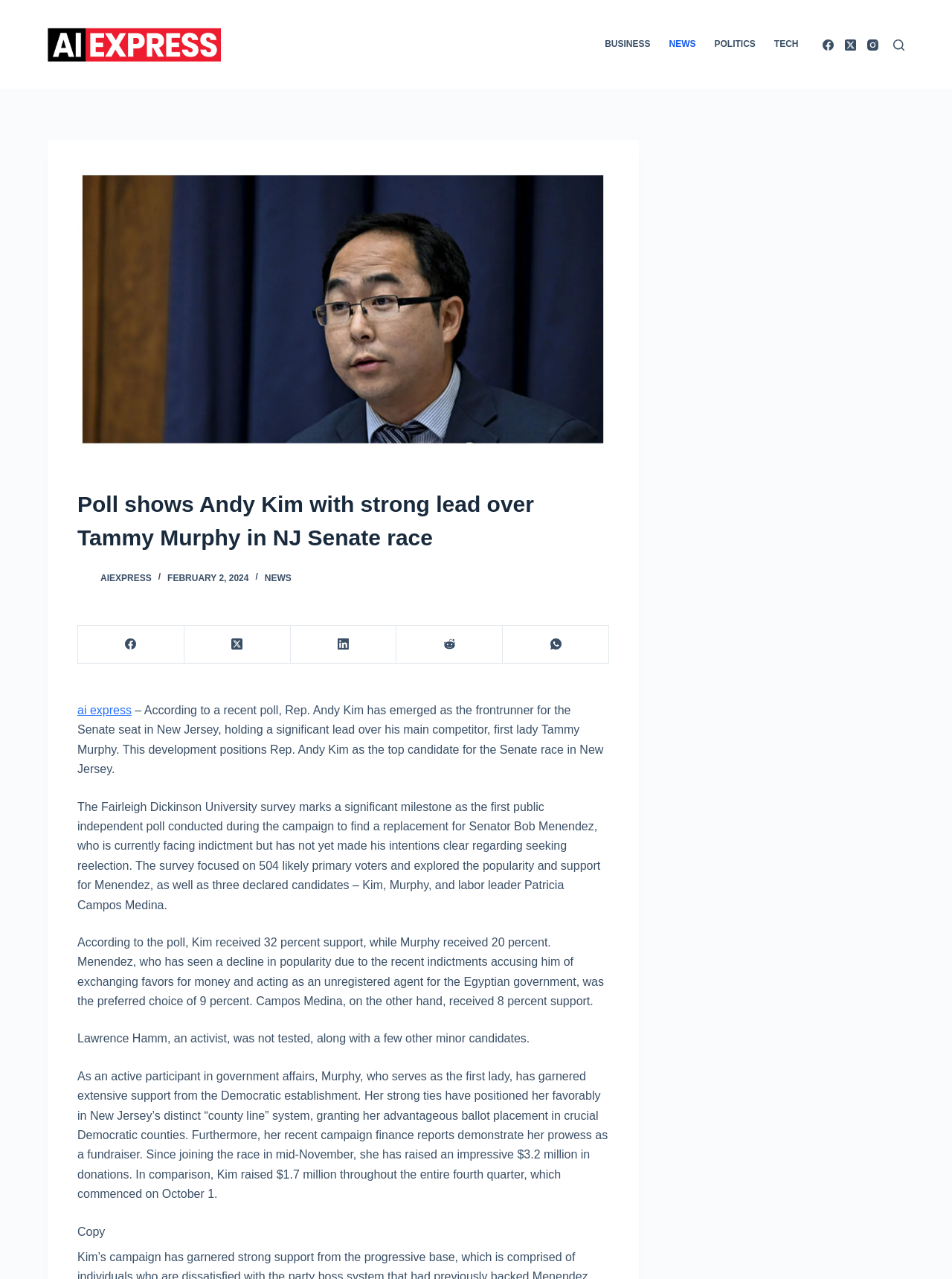Who is leading in the NJ Senate race?
Based on the visual, give a brief answer using one word or a short phrase.

Andy Kim